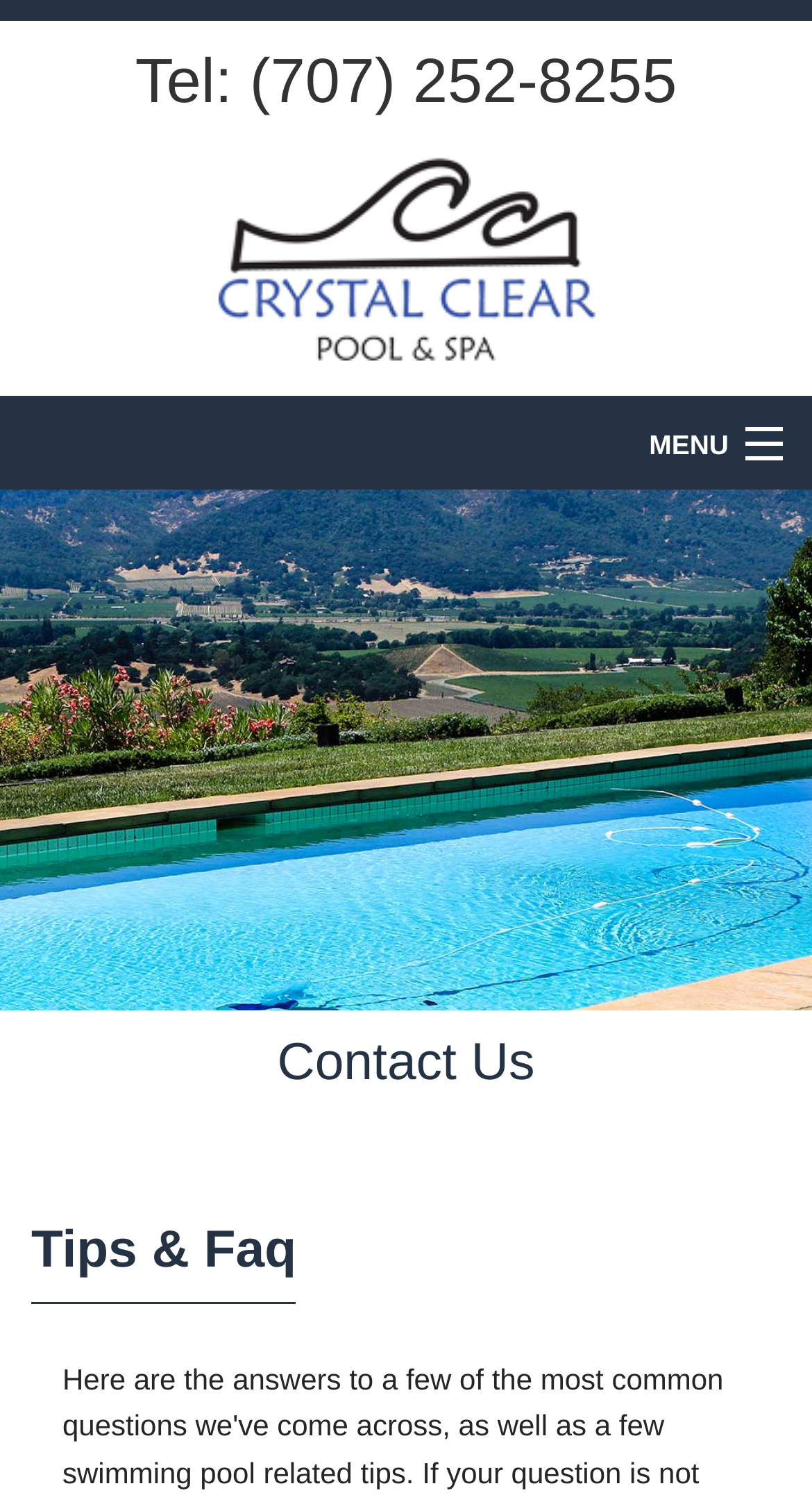How many menu items are on the webpage?
Please answer the question with as much detail and depth as you can.

I counted the number of link elements with text 'HOME', 'ABOUT', 'SERVICES', 'GALLERY', 'TIPS & FAQ', and 'CONTACT' which are vertically aligned and have similar bounding box coordinates, indicating they are menu items.